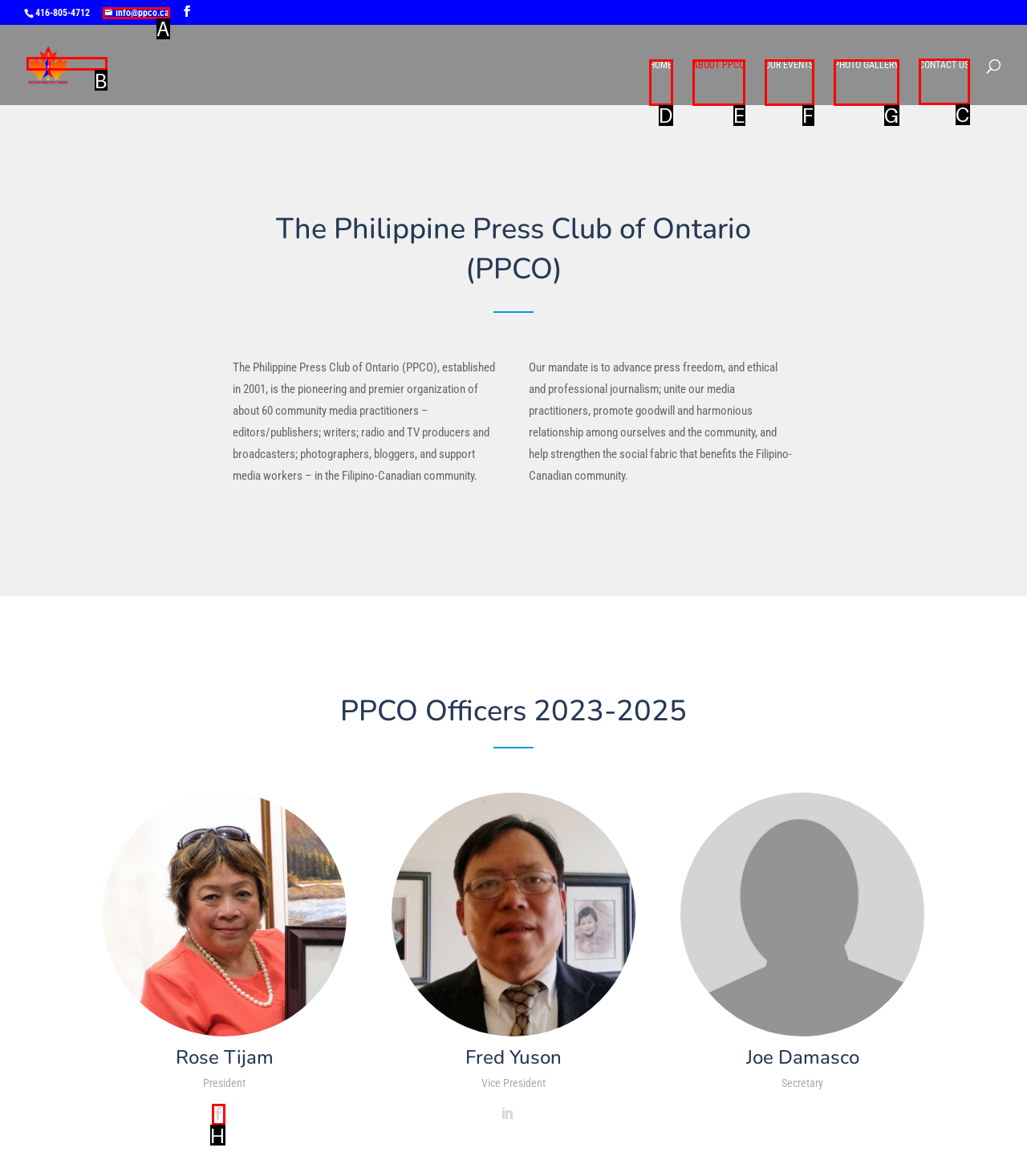Indicate the letter of the UI element that should be clicked to accomplish the task: View the contact us page. Answer with the letter only.

C